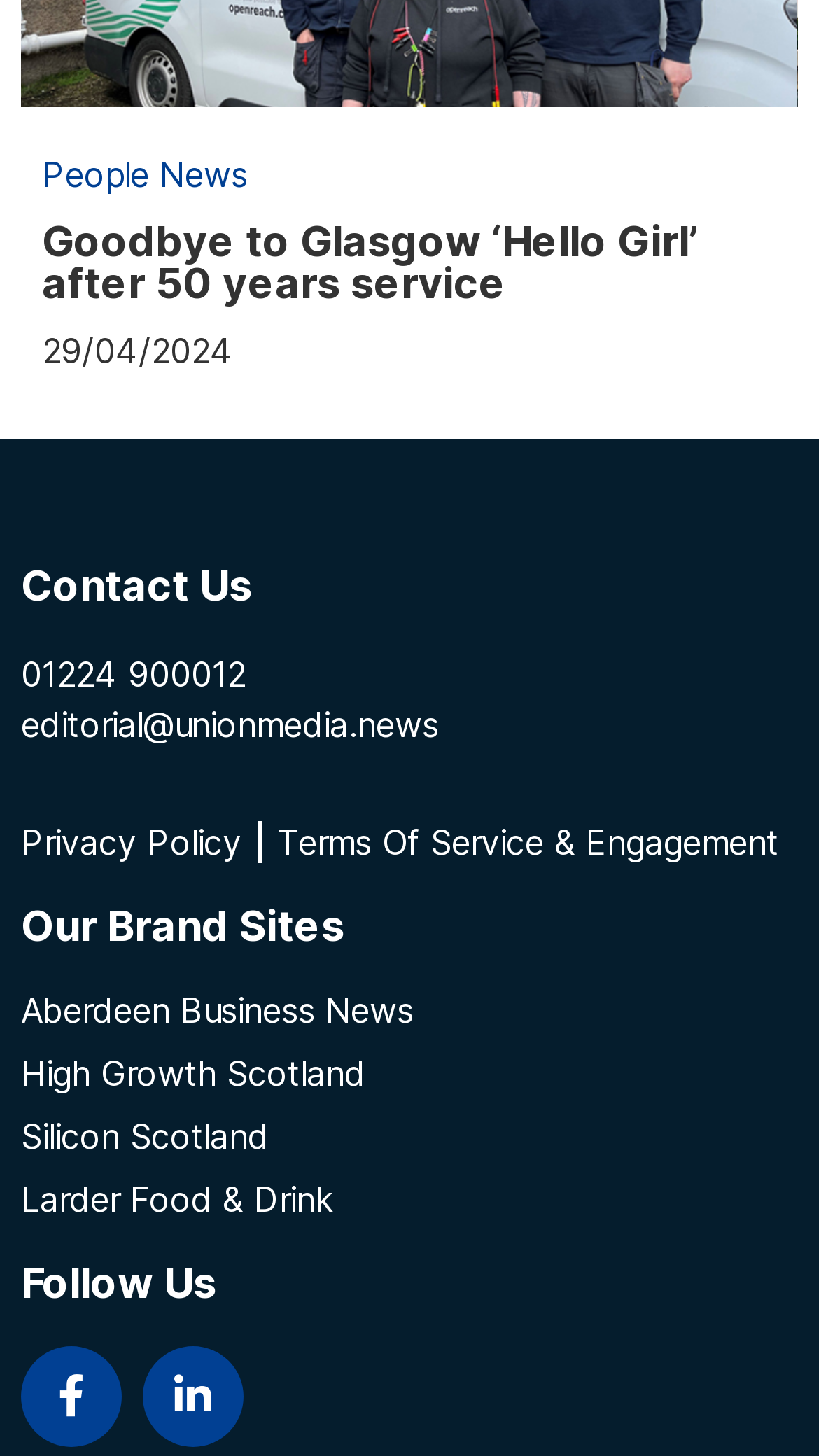Can you find the bounding box coordinates for the element that needs to be clicked to execute this instruction: "Input your email"? The coordinates should be given as four float numbers between 0 and 1, i.e., [left, top, right, bottom].

None